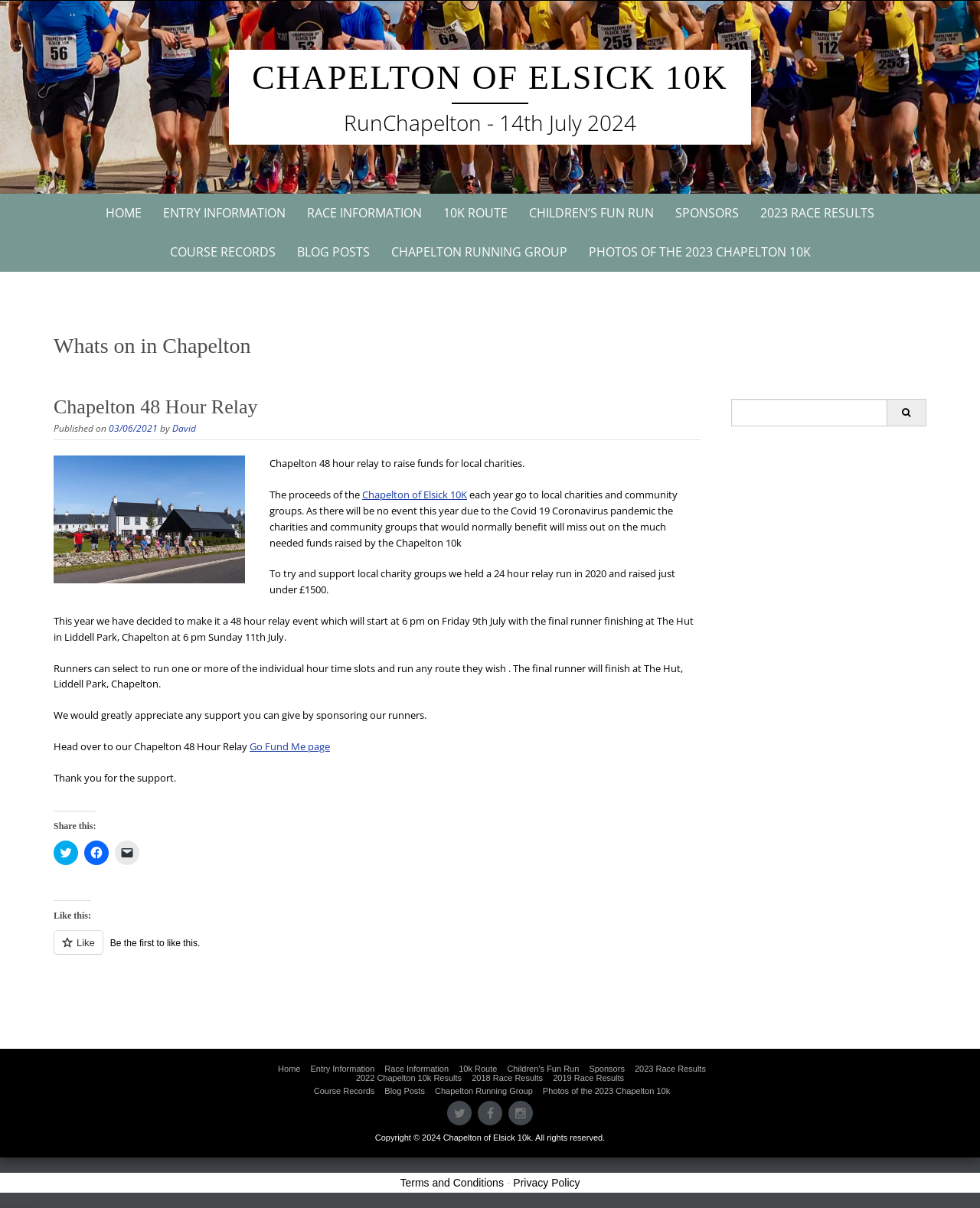Please locate the UI element described by "Chapelton of Elsick 10k" and provide its bounding box coordinates.

[0.257, 0.049, 0.743, 0.08]